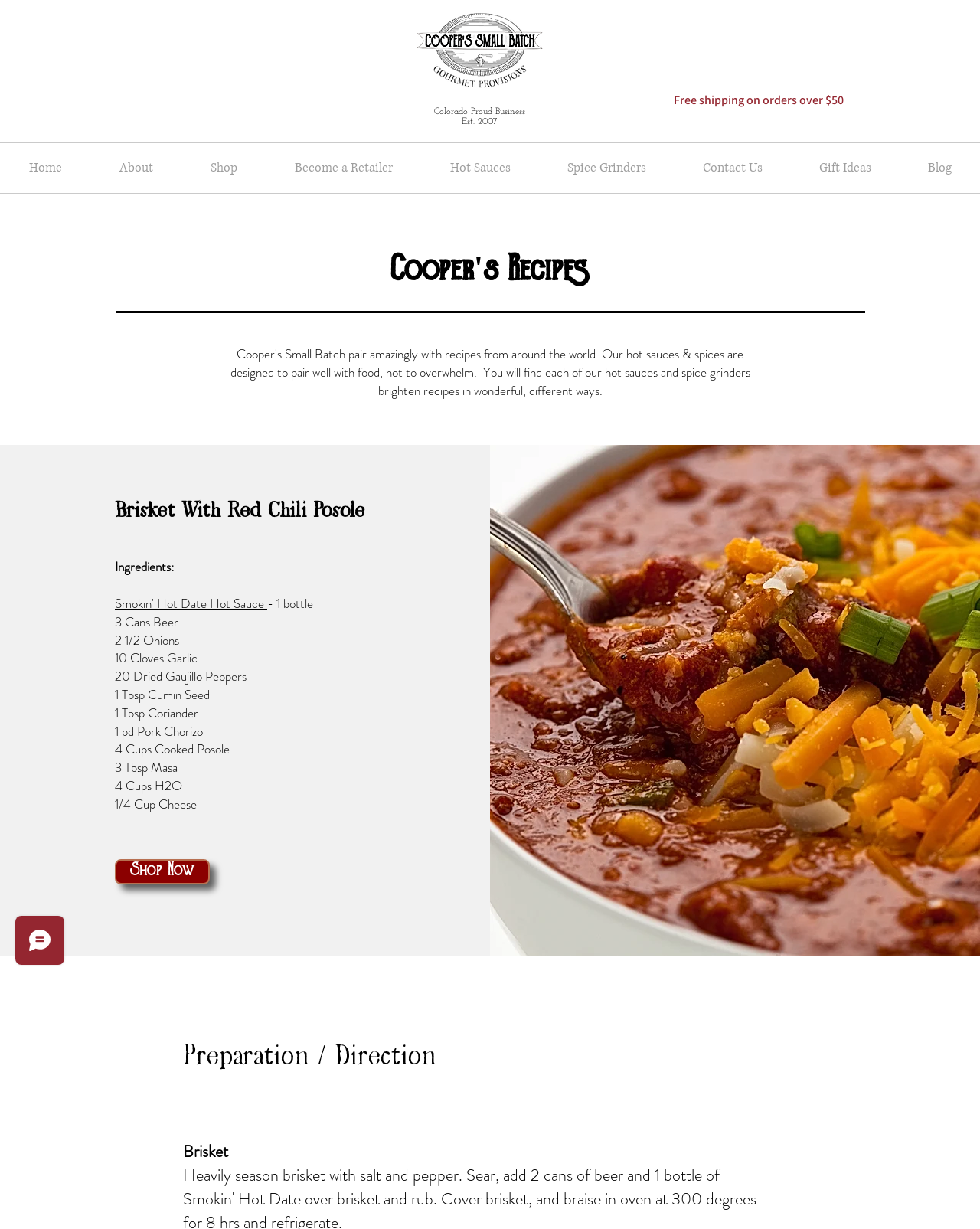Select the bounding box coordinates of the element I need to click to carry out the following instruction: "Click on the 'Shop Now' button".

[0.117, 0.699, 0.214, 0.719]